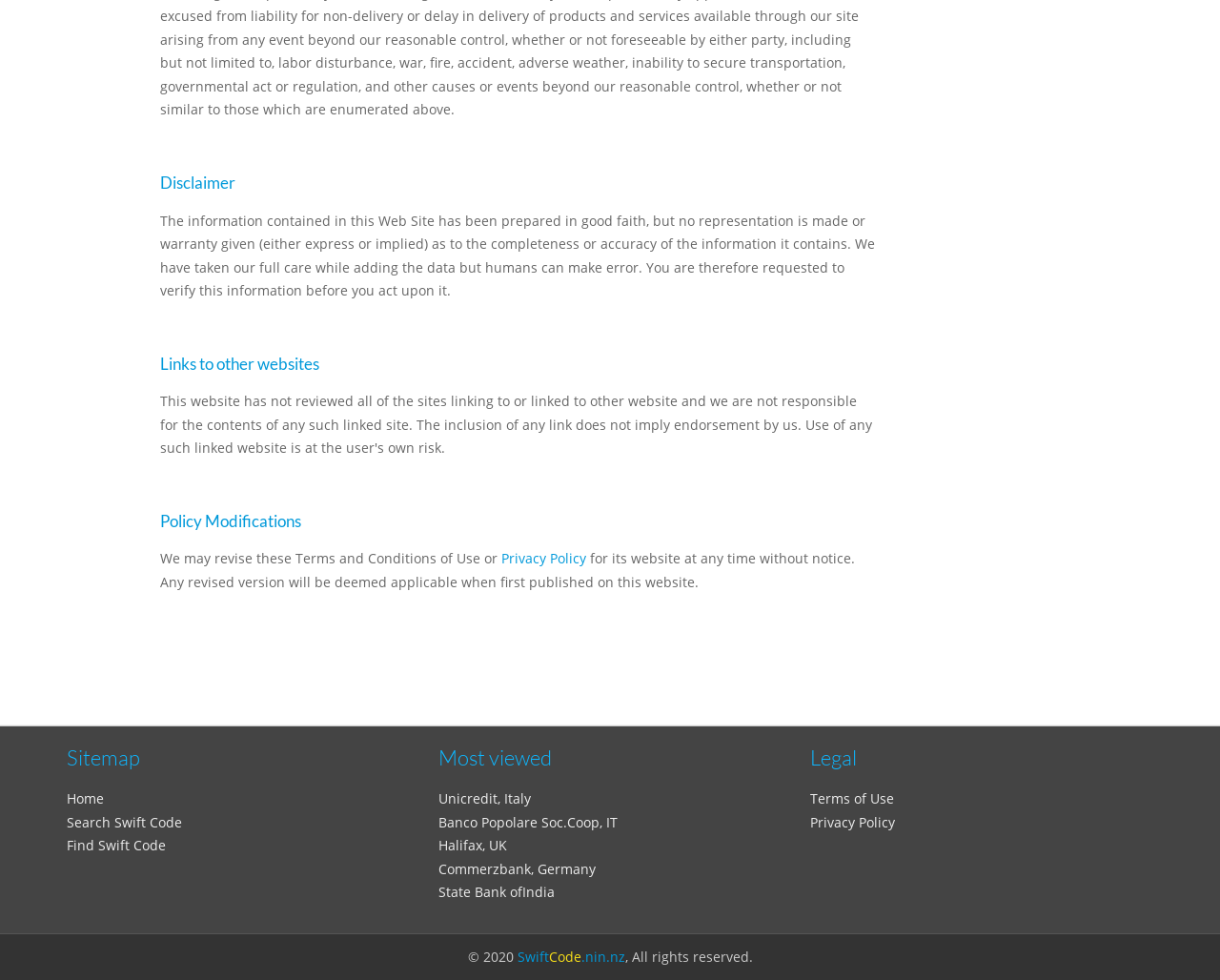Locate the bounding box coordinates of the area that needs to be clicked to fulfill the following instruction: "Visit the 'SwiftCode.nin.nz' website". The coordinates should be in the format of four float numbers between 0 and 1, namely [left, top, right, bottom].

[0.424, 0.967, 0.512, 0.985]